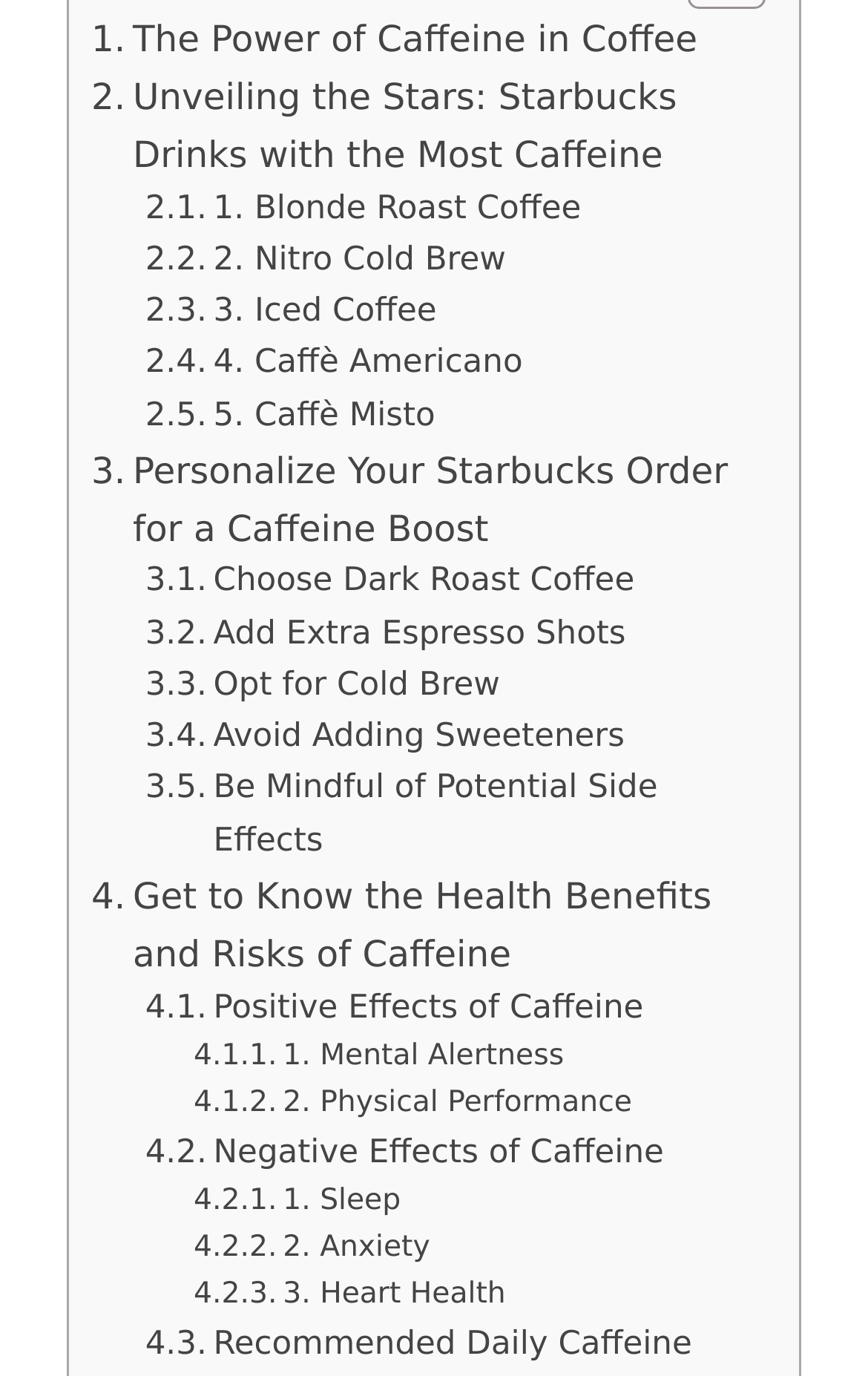Locate the bounding box of the UI element described by: "Home" in the given webpage screenshot.

None